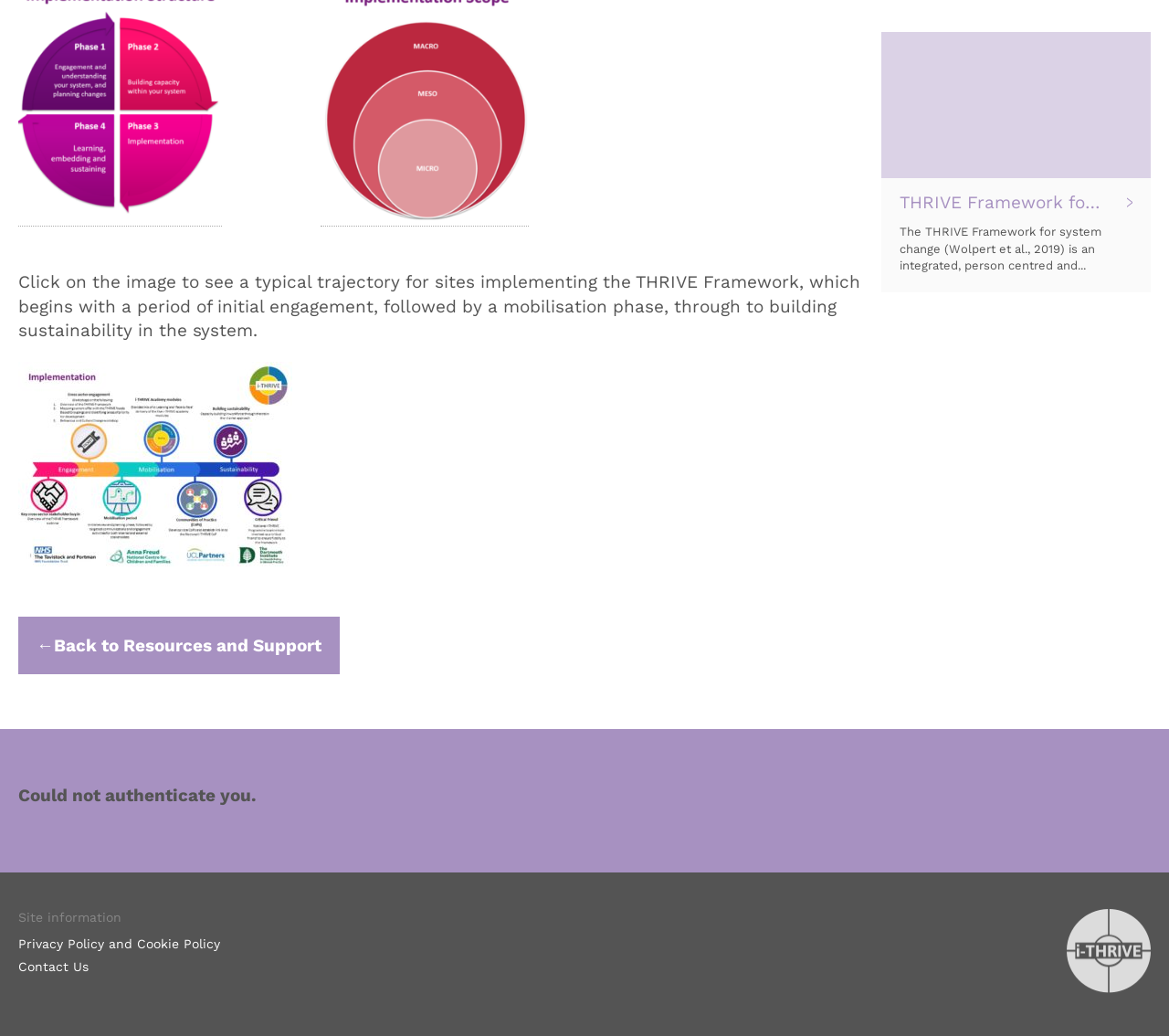Find the bounding box of the web element that fits this description: "iThrive".

[0.912, 0.877, 0.984, 0.959]